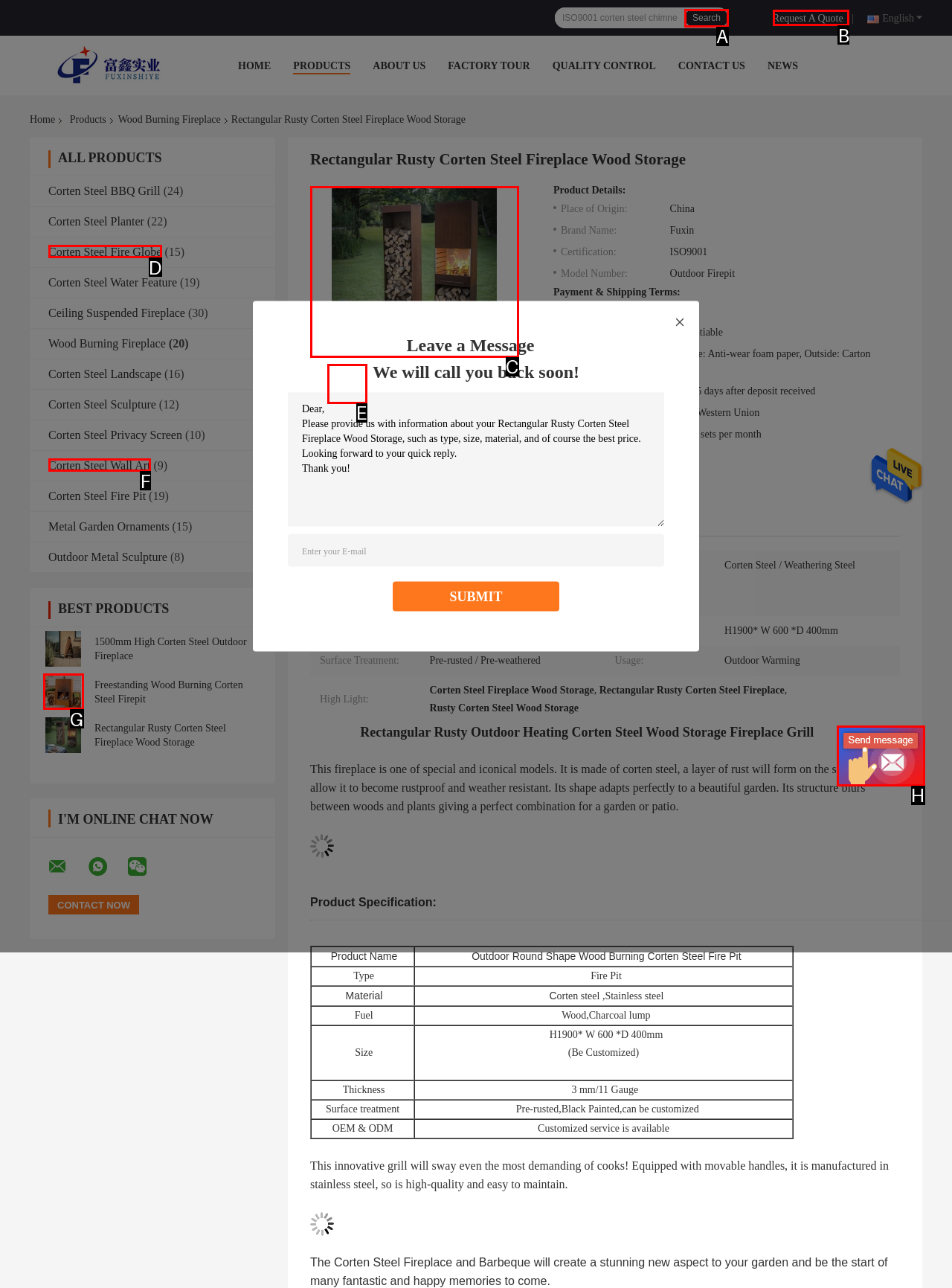Identify the letter of the UI element I need to click to carry out the following instruction: Request a quote

B